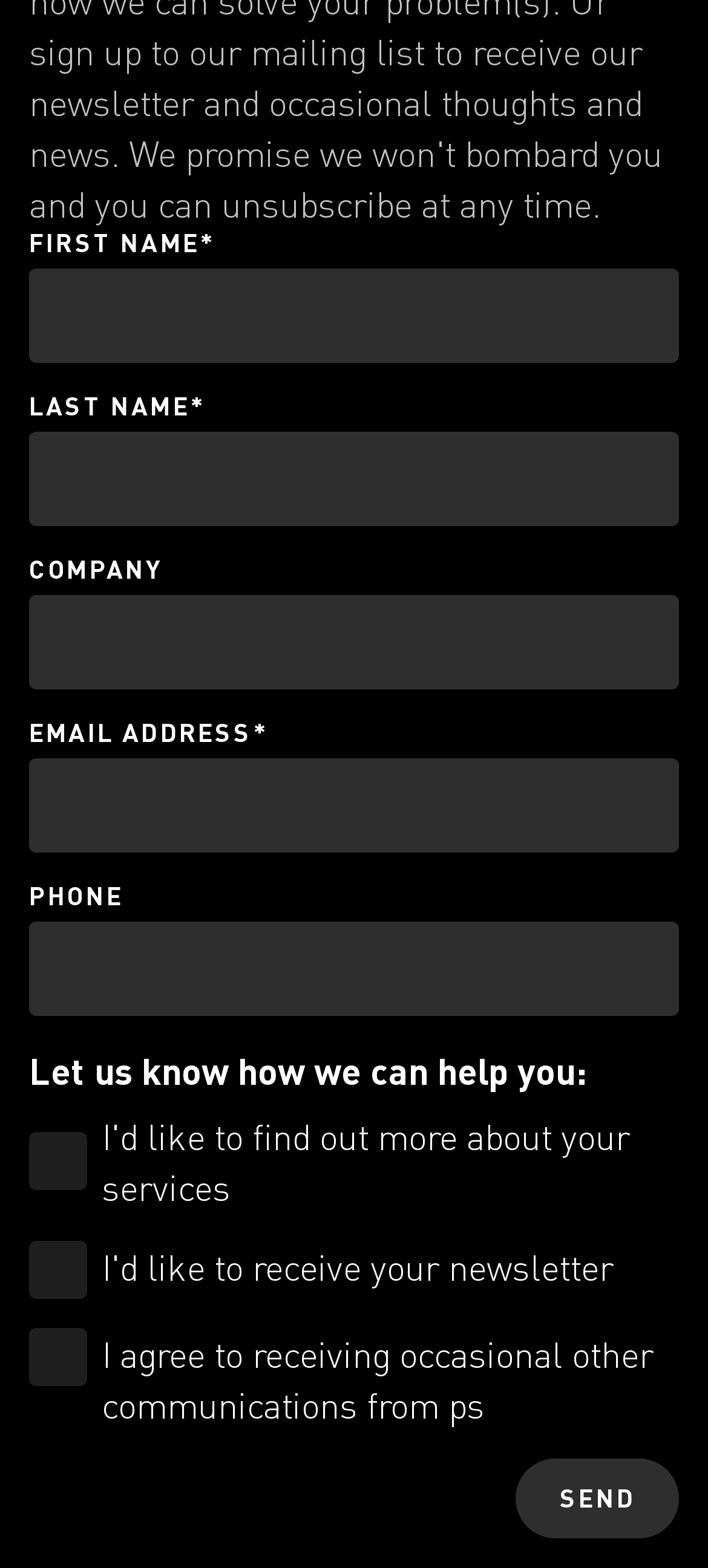Determine the bounding box for the UI element that matches this description: "parent_node: FIRST NAME* value="Send"".

[0.729, 0.93, 0.959, 0.981]